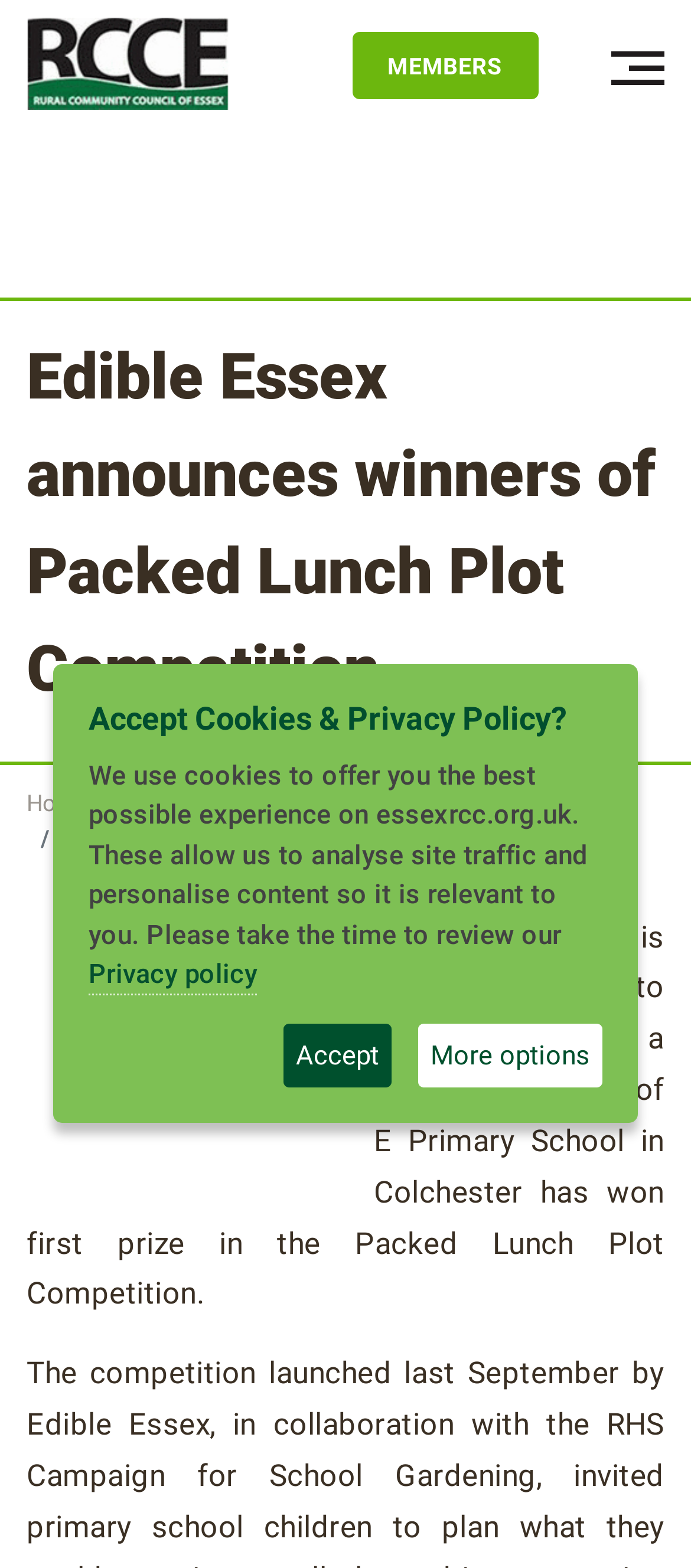Kindly respond to the following question with a single word or a brief phrase: 
What is the name of the charity?

RCCE